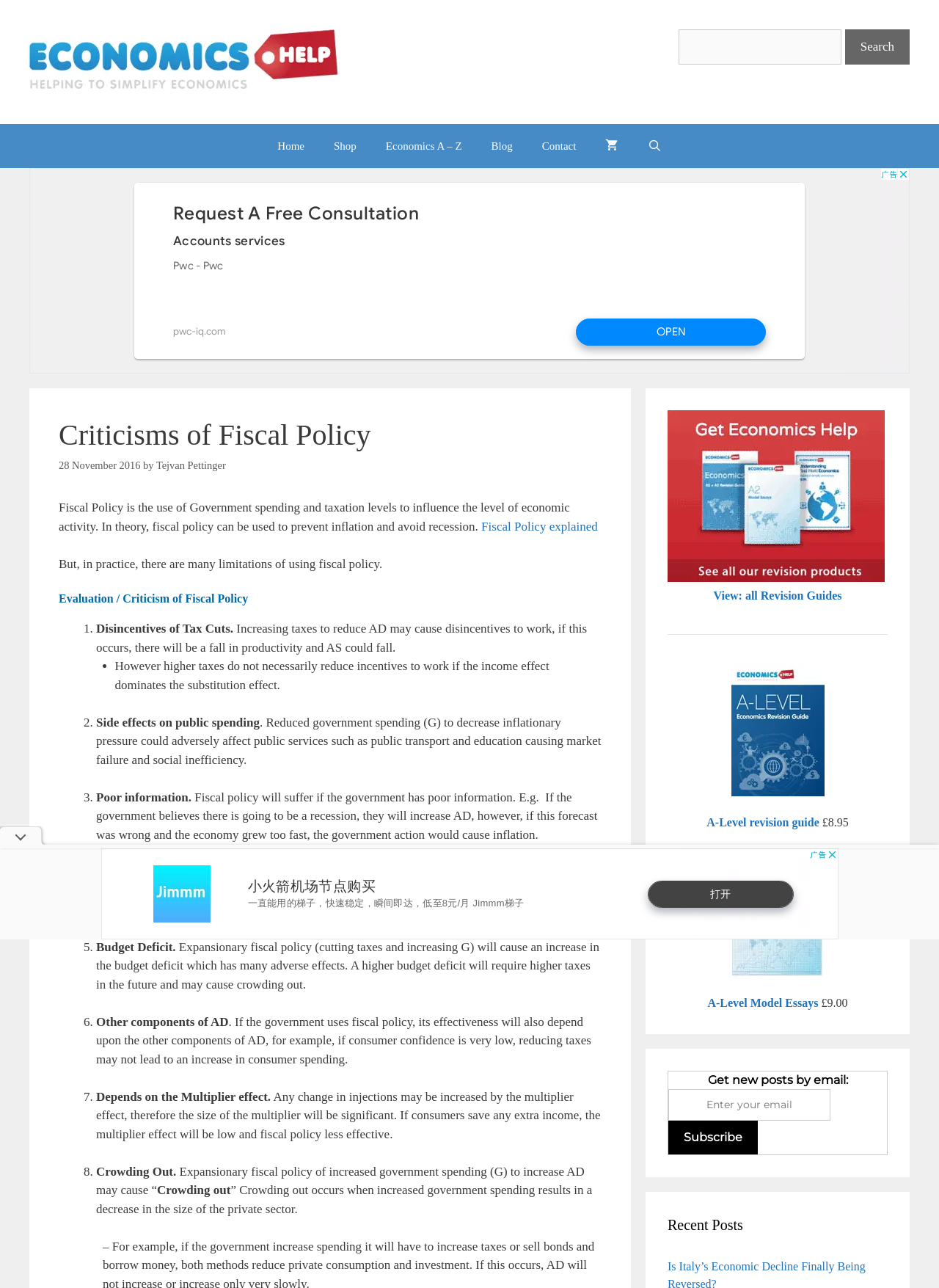Pinpoint the bounding box coordinates of the element you need to click to execute the following instruction: "Subscribe to get new posts by email". The bounding box should be represented by four float numbers between 0 and 1, in the format [left, top, right, bottom].

[0.712, 0.87, 0.807, 0.896]